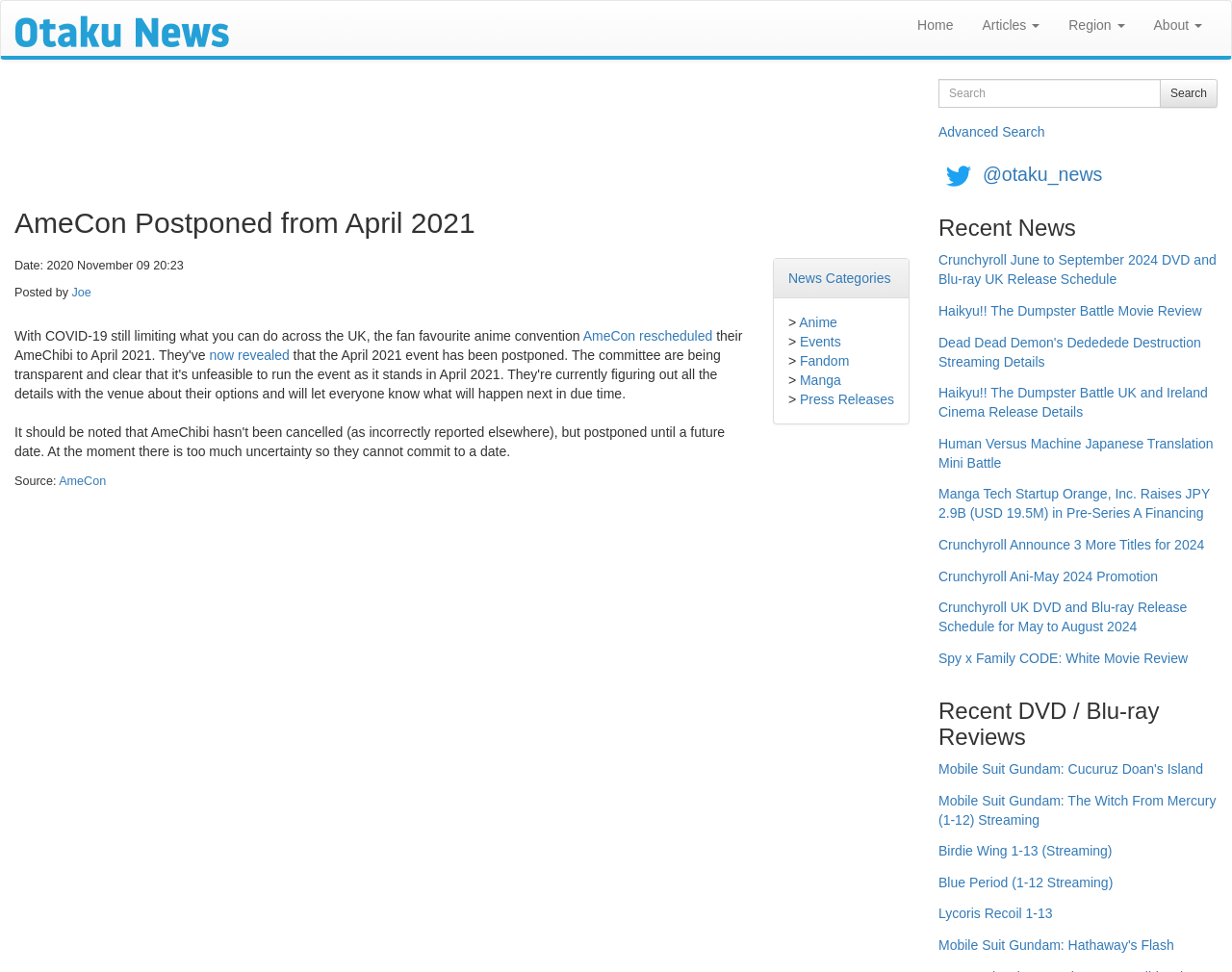Give a short answer to this question using one word or a phrase:
What is the name of the anime convention?

AmeCon